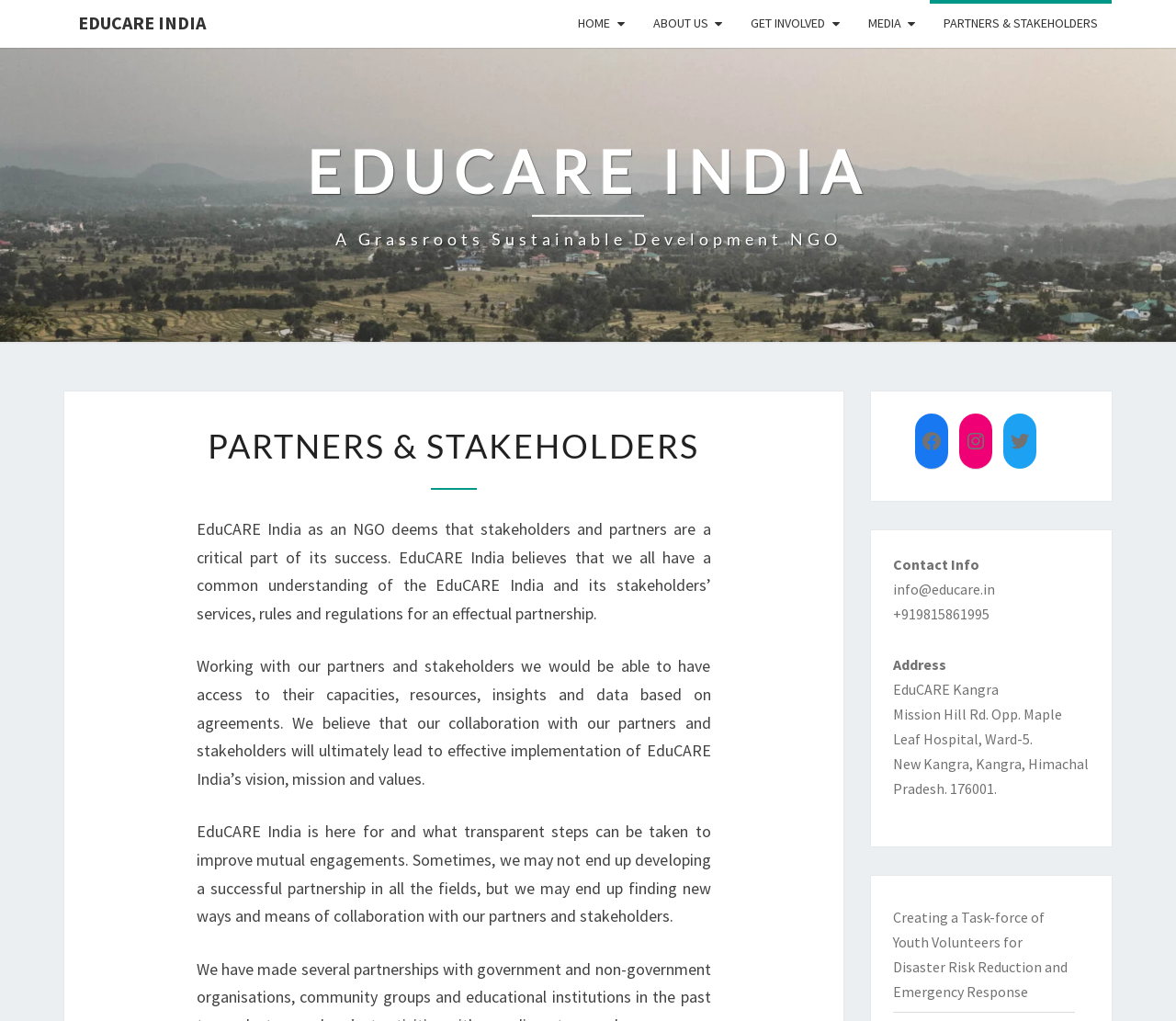Identify the bounding box coordinates of the part that should be clicked to carry out this instruction: "contact EduCARE India".

[0.759, 0.568, 0.846, 0.586]